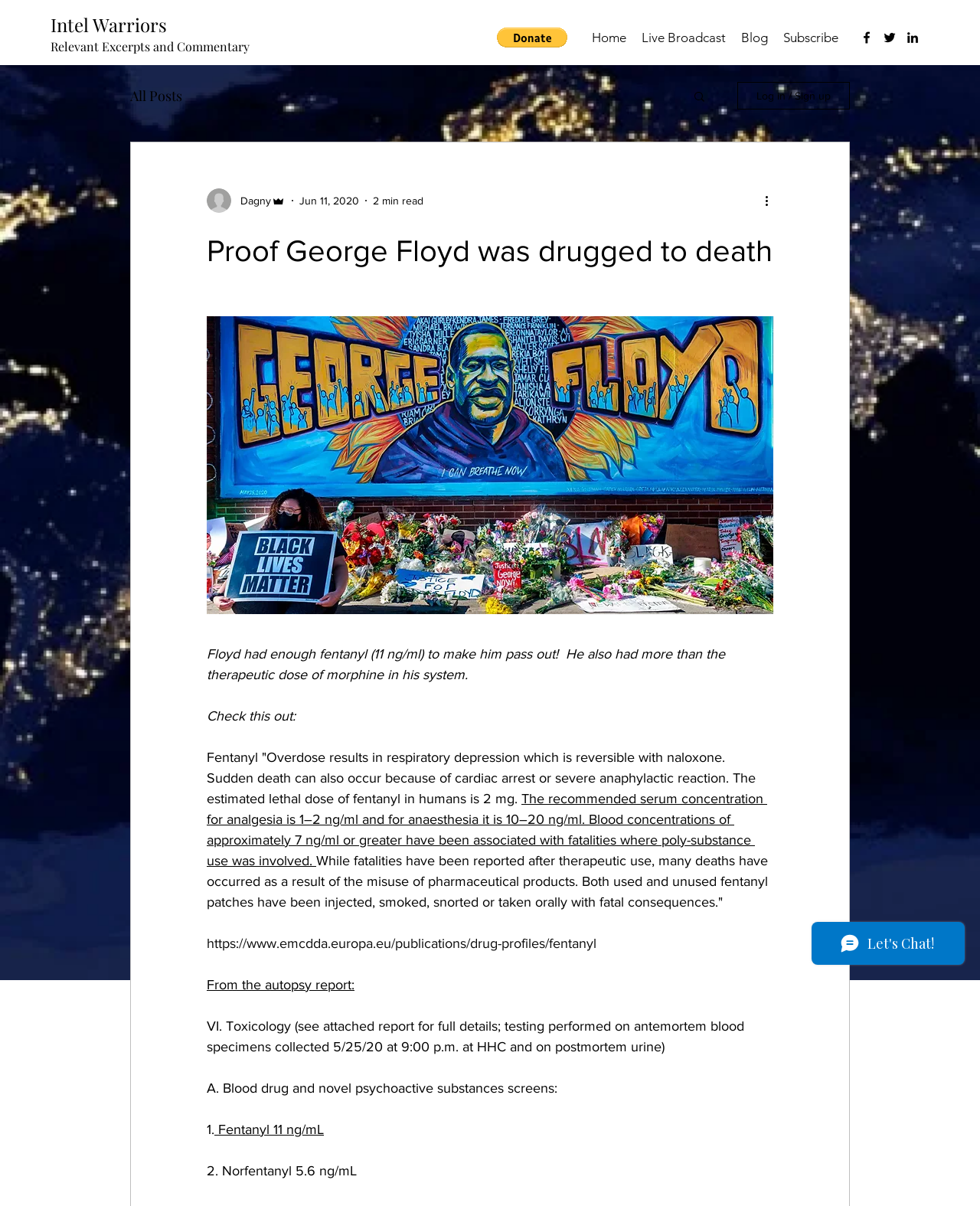Find the bounding box coordinates of the area to click in order to follow the instruction: "Log in or sign up".

[0.752, 0.068, 0.867, 0.091]